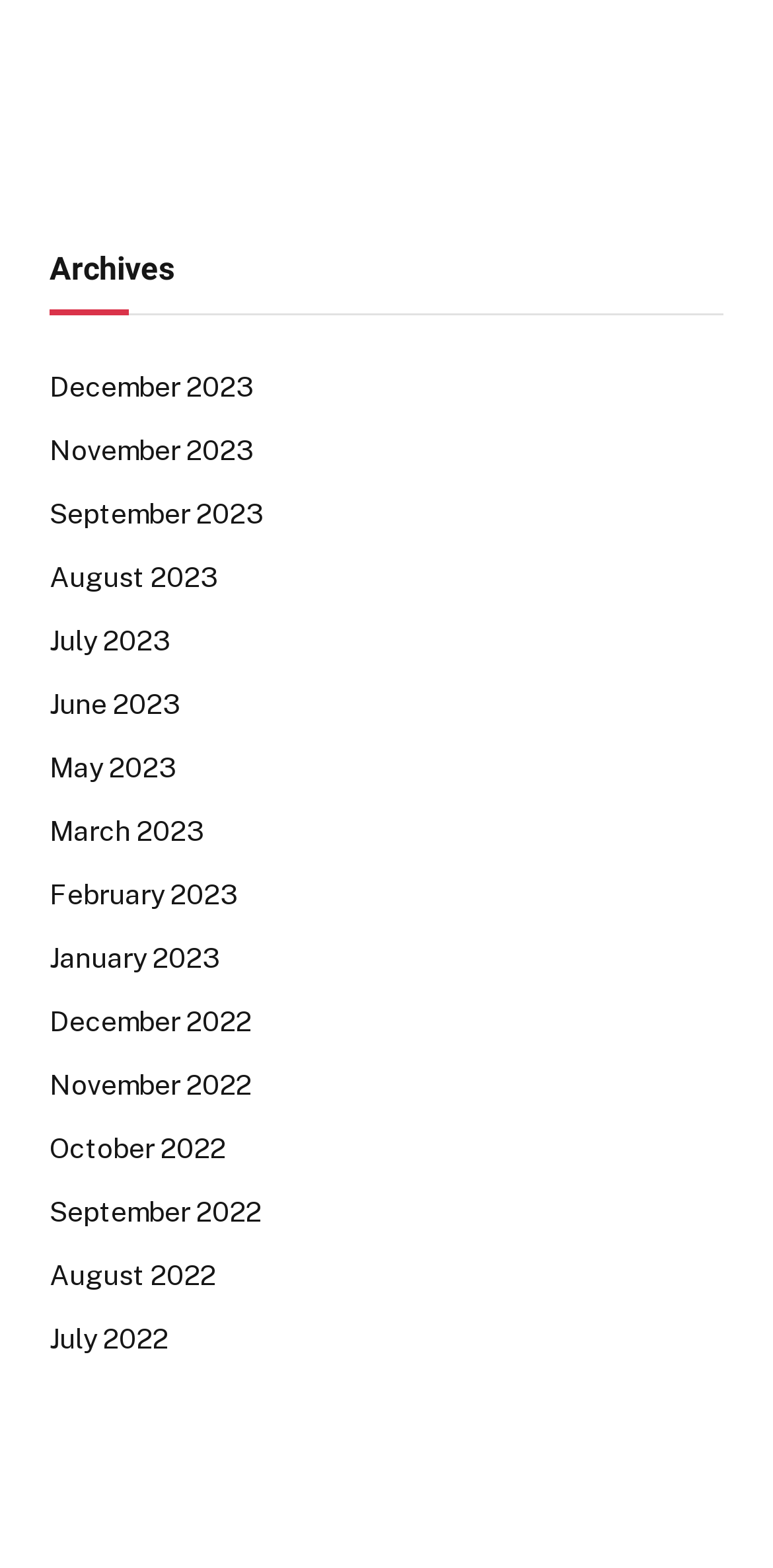Please study the image and answer the question comprehensively:
How many links are listed in total?

I can count the total number of links listed, which includes 12 months from 2022 and 2023, ranging from December 2022 to December 2023.